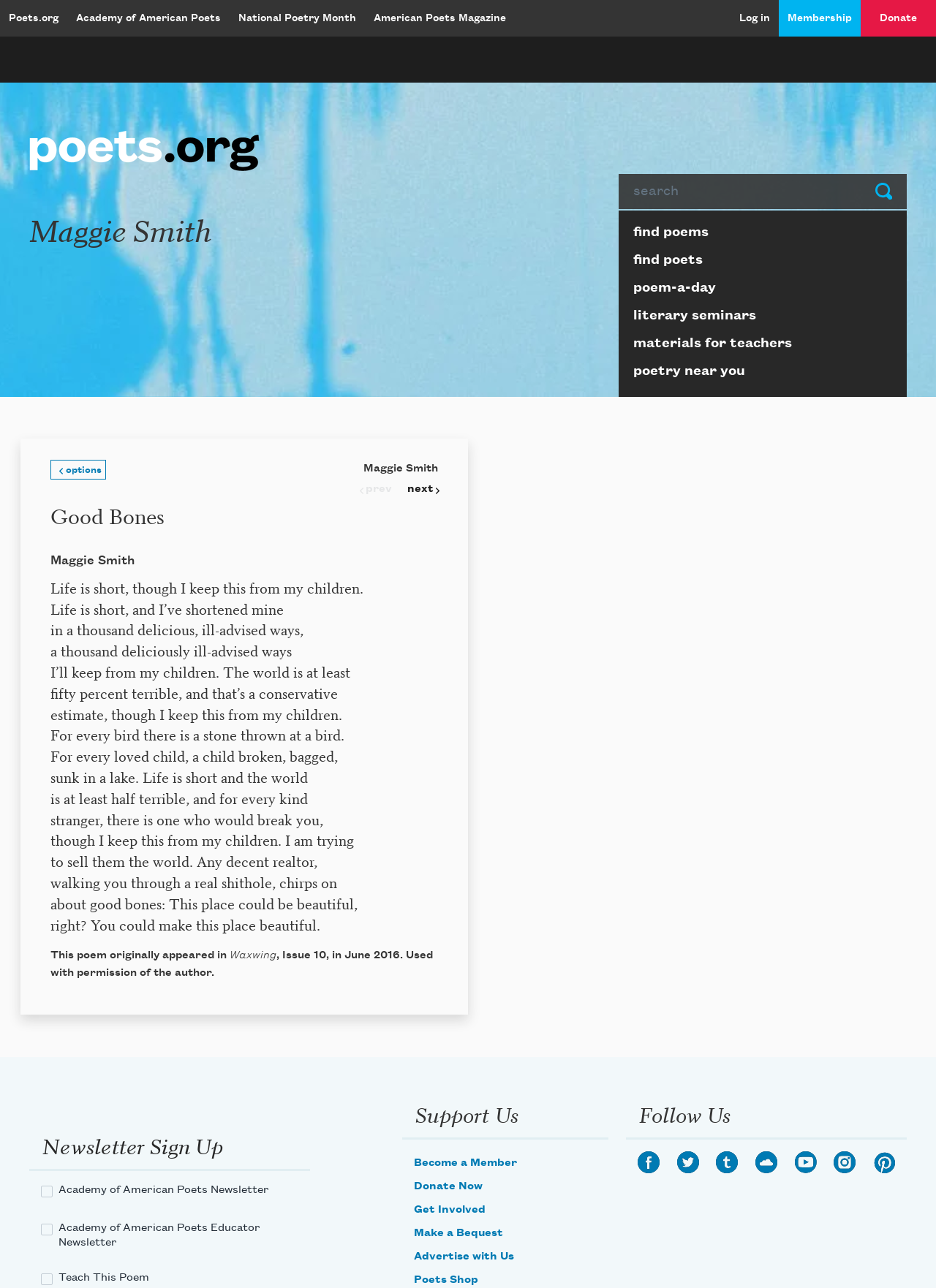Please find the bounding box coordinates of the element that needs to be clicked to perform the following instruction: "Follow the Academy of American Poets on Facebook". The bounding box coordinates should be four float numbers between 0 and 1, represented as [left, top, right, bottom].

[0.681, 0.894, 0.705, 0.911]